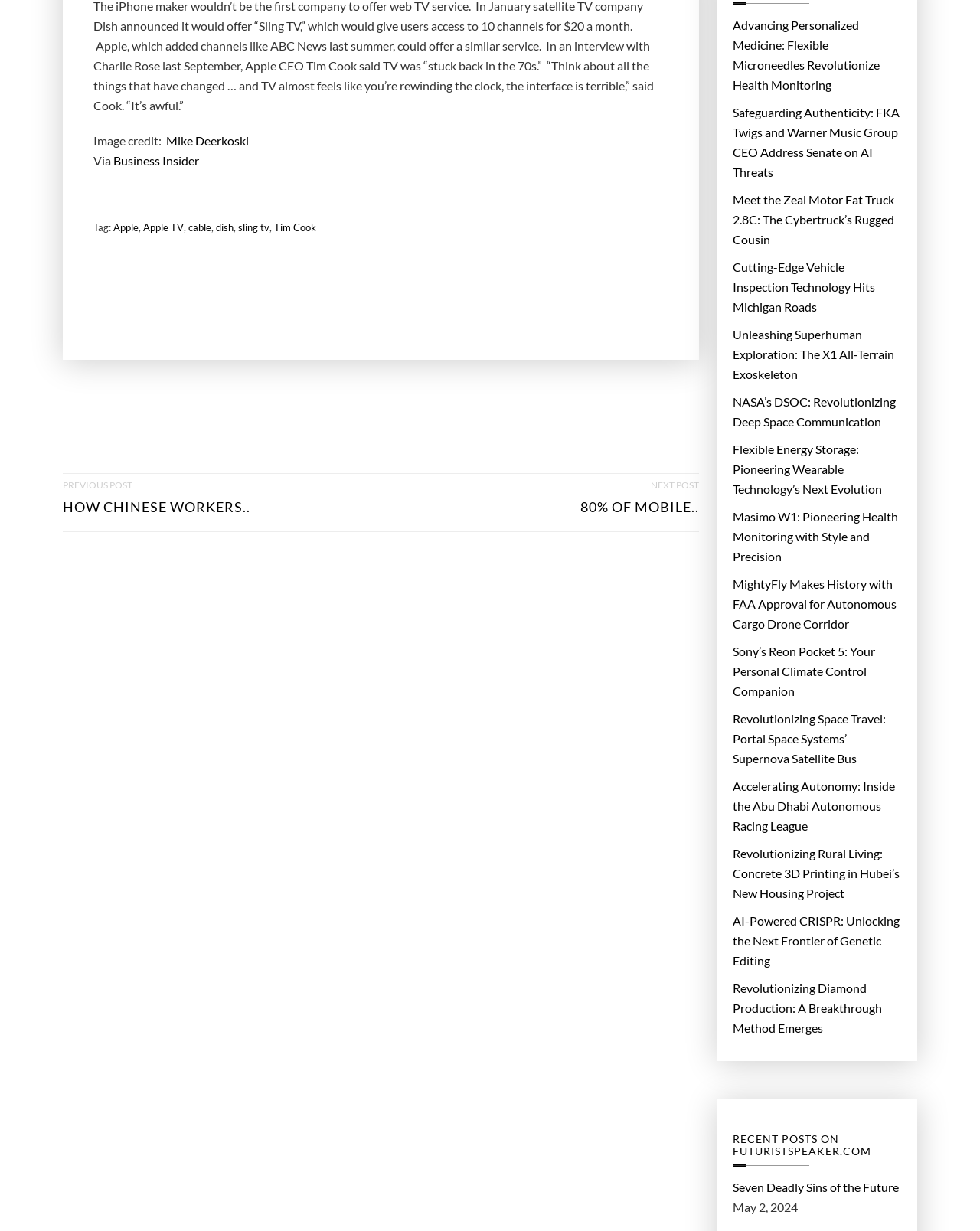Given the description: "cable", determine the bounding box coordinates of the UI element. The coordinates should be formatted as four float numbers between 0 and 1, [left, top, right, bottom].

[0.192, 0.177, 0.216, 0.193]